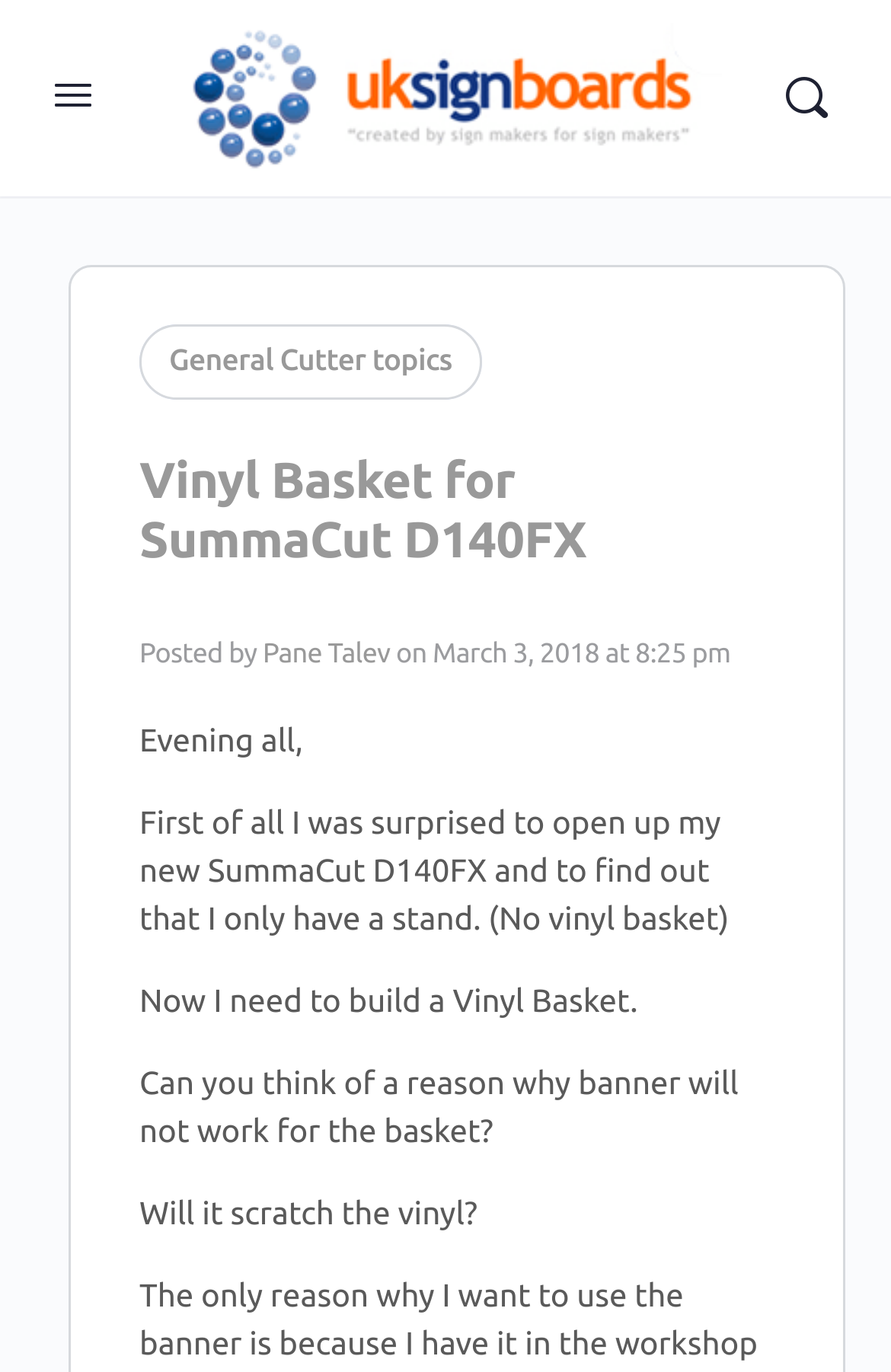Locate the UI element described as follows: "Space & Astronomy". Return the bounding box coordinates as four float numbers between 0 and 1 in the order [left, top, right, bottom].

None